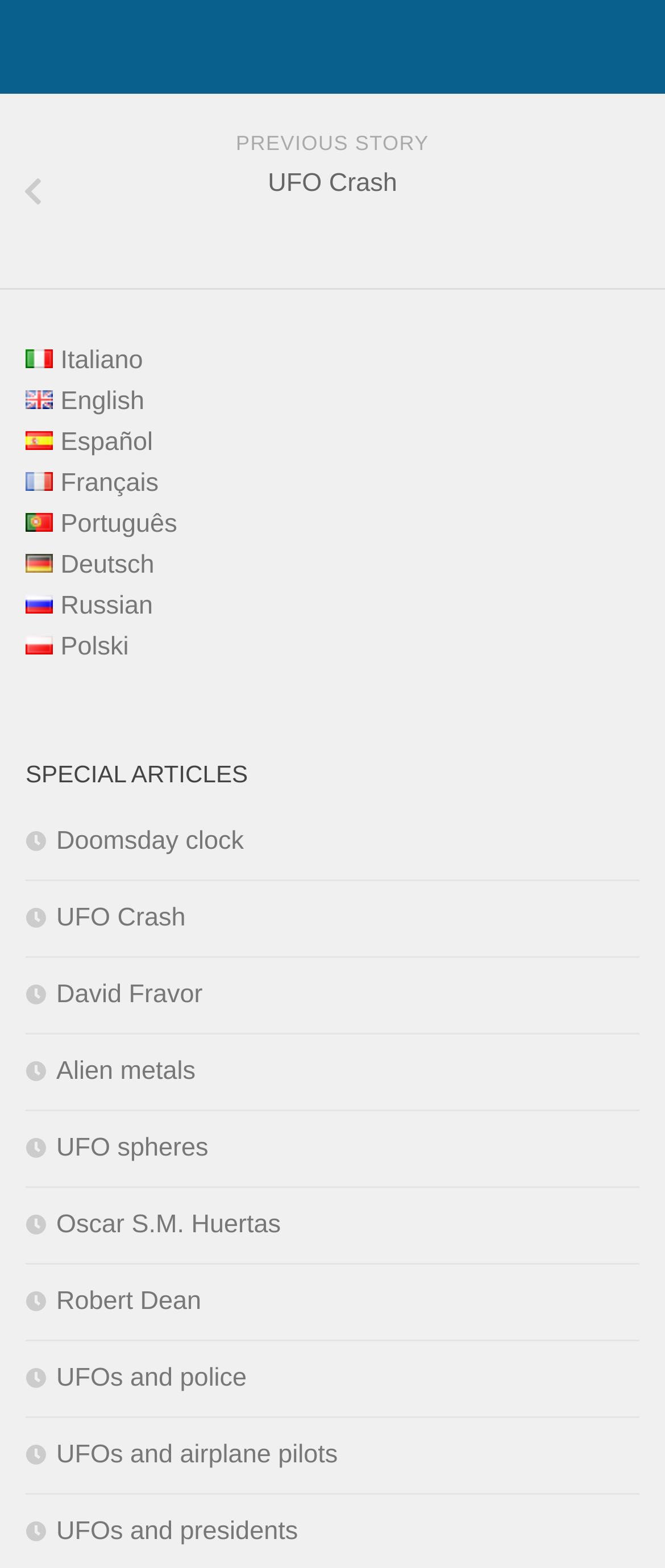Extract the bounding box coordinates for the UI element described as: "UFO spheres".

[0.038, 0.723, 0.313, 0.742]